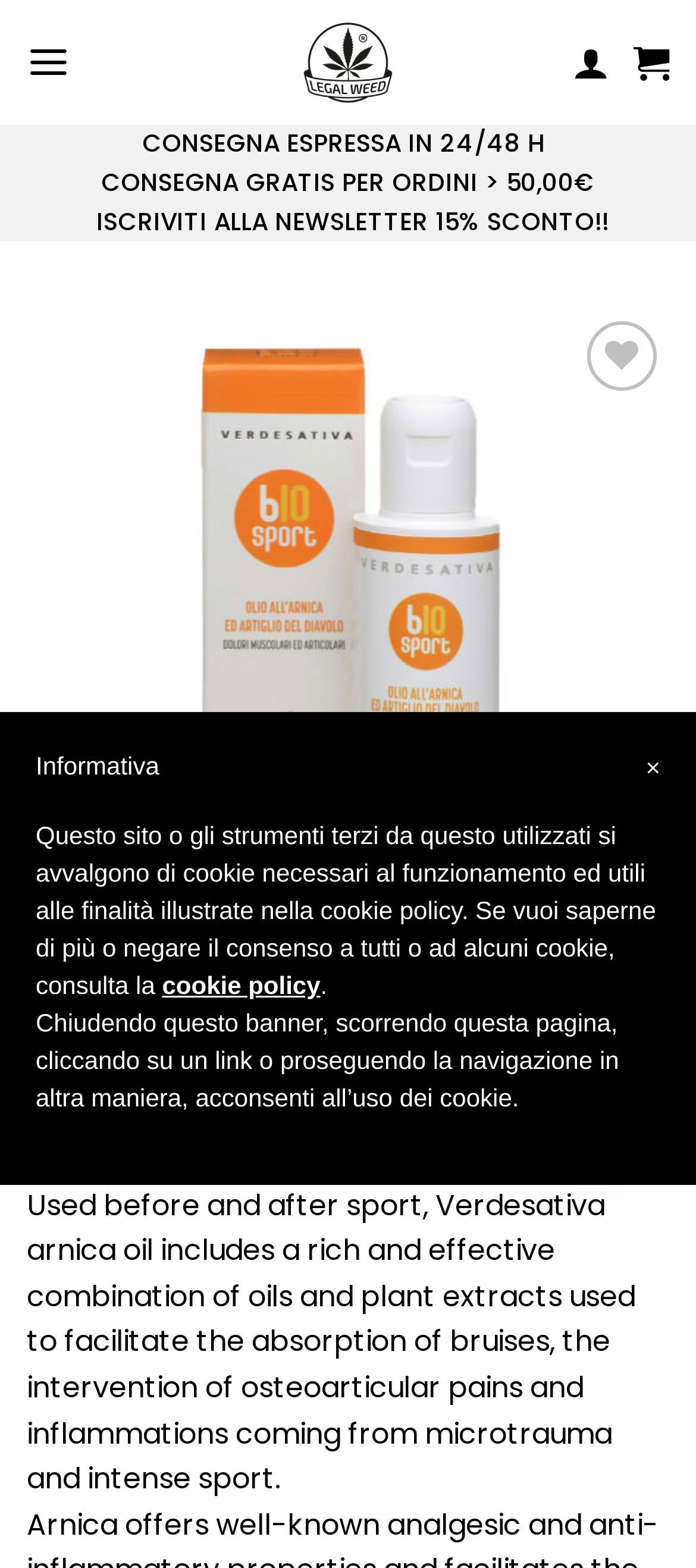What is the name of the product?
Please respond to the question with a detailed and thorough explanation.

I found the product name by looking at the heading element with the text 'Arnica Oil and Devil’s Claw' which is located at the top of the page.